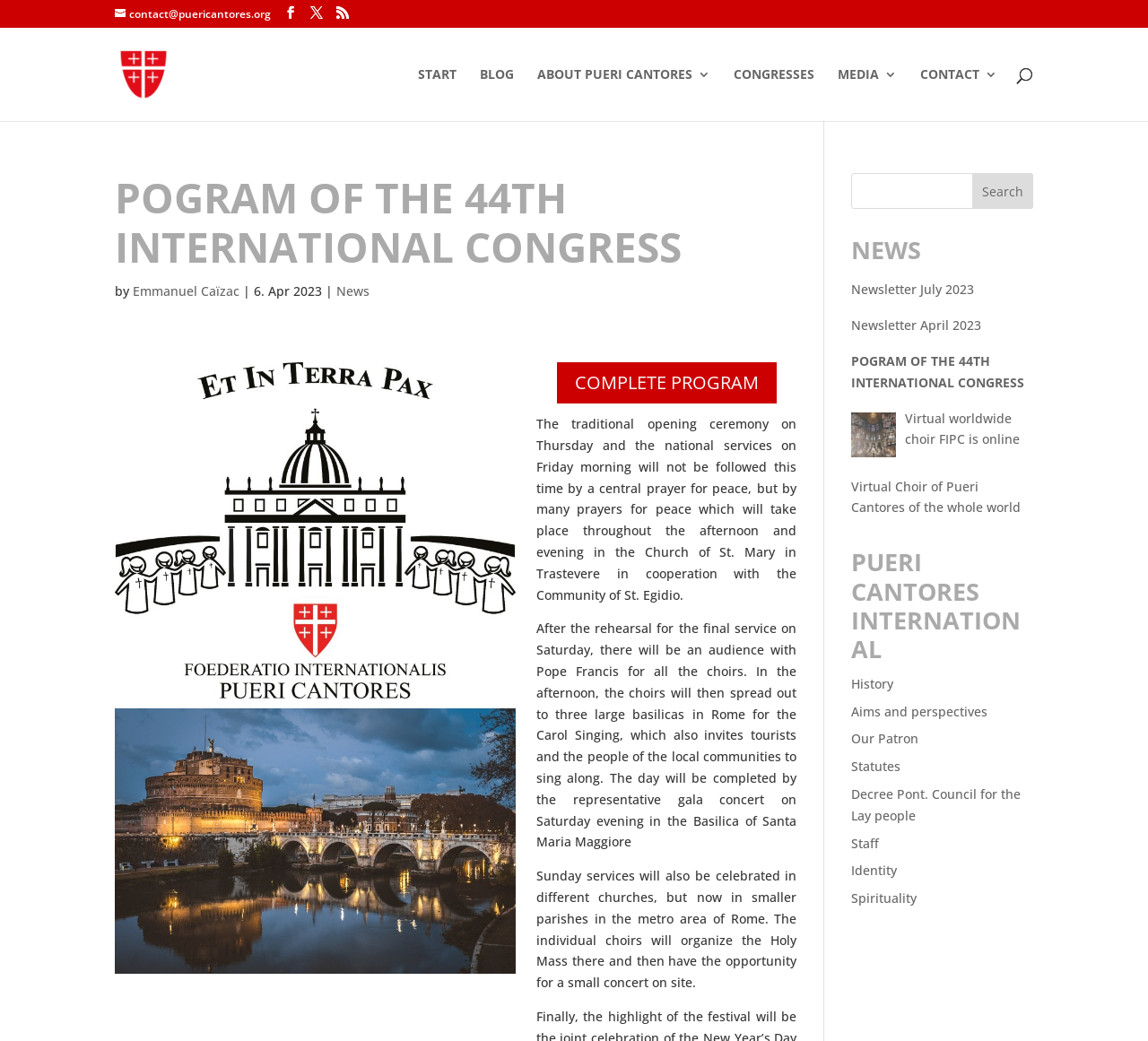Determine the bounding box coordinates of the section I need to click to execute the following instruction: "Learn about the history of Pueri Cantores International". Provide the coordinates as four float numbers between 0 and 1, i.e., [left, top, right, bottom].

[0.741, 0.648, 0.778, 0.665]